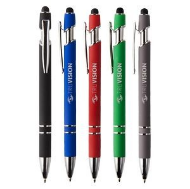Describe all the important aspects and features visible in the image.

This image showcases a selection of five stylish pens lined up side by side, each with a distinctive color and design. The pens feature comfortable grips in black, blue, red, green, and gray, adorned with sleek chrome accents. Designed for versatile use, these pens are perfect for promotional purposes, making them ideal giveaways for businesses or events. Each pen embodies a contemporary aesthetic while ensuring a functional writing experience. The visual appeal and variety in color also make them suitable for personal use, catering to different preferences and styles.